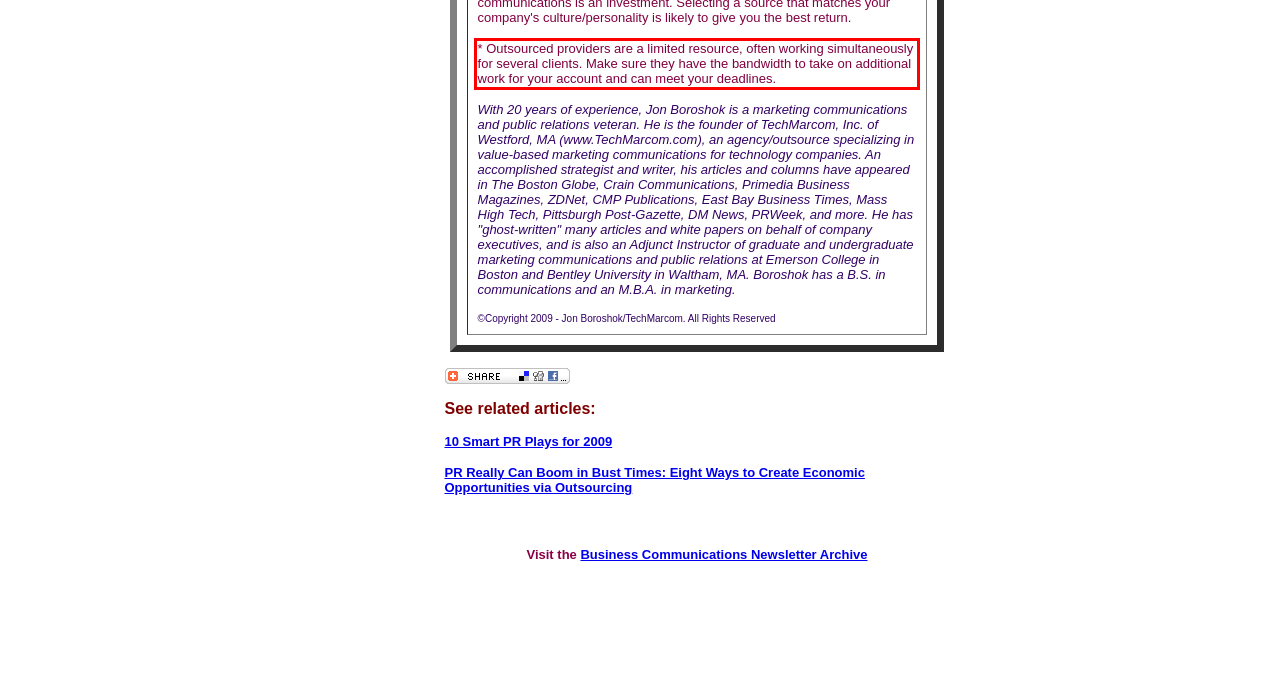From the provided screenshot, extract the text content that is enclosed within the red bounding box.

* Outsourced providers are a limited resource, often working simultaneously for several clients. Make sure they have the bandwidth to take on additional work for your account and can meet your deadlines.